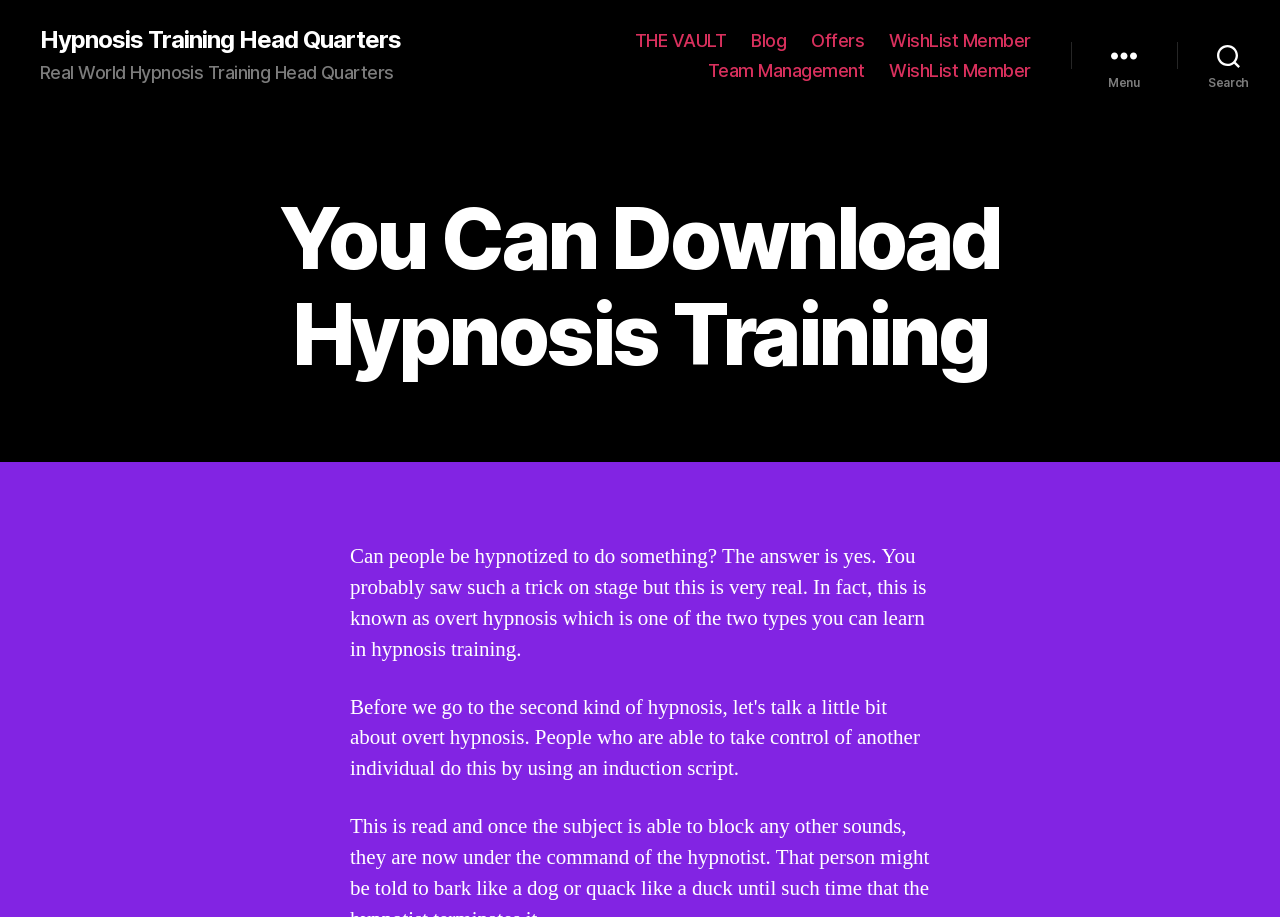Predict the bounding box coordinates of the UI element that matches this description: "WishList Member". The coordinates should be in the format [left, top, right, bottom] with each value between 0 and 1.

[0.695, 0.065, 0.805, 0.088]